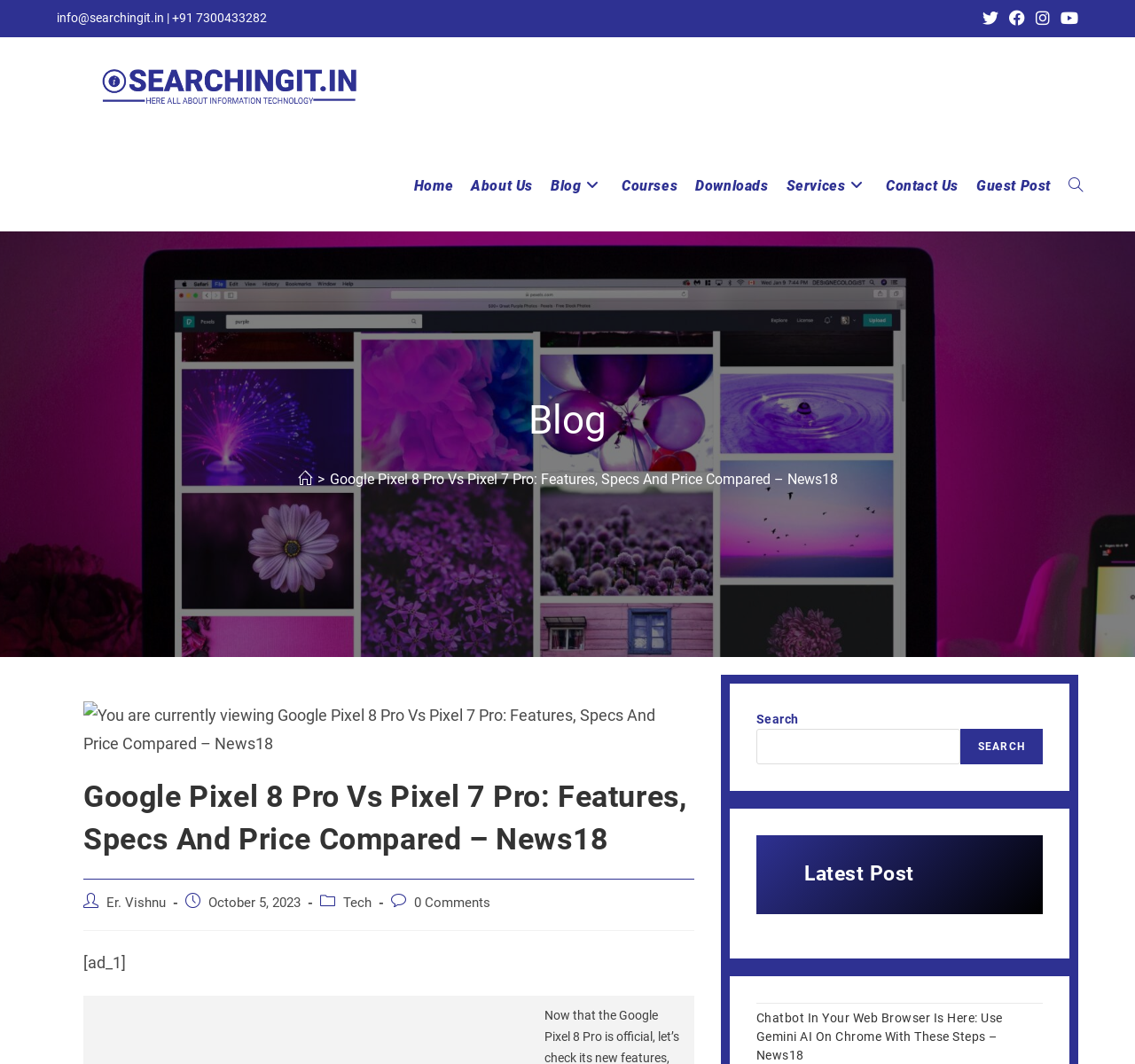Indicate the bounding box coordinates of the element that must be clicked to execute the instruction: "Contact us". The coordinates should be given as four float numbers between 0 and 1, i.e., [left, top, right, bottom].

[0.773, 0.133, 0.852, 0.216]